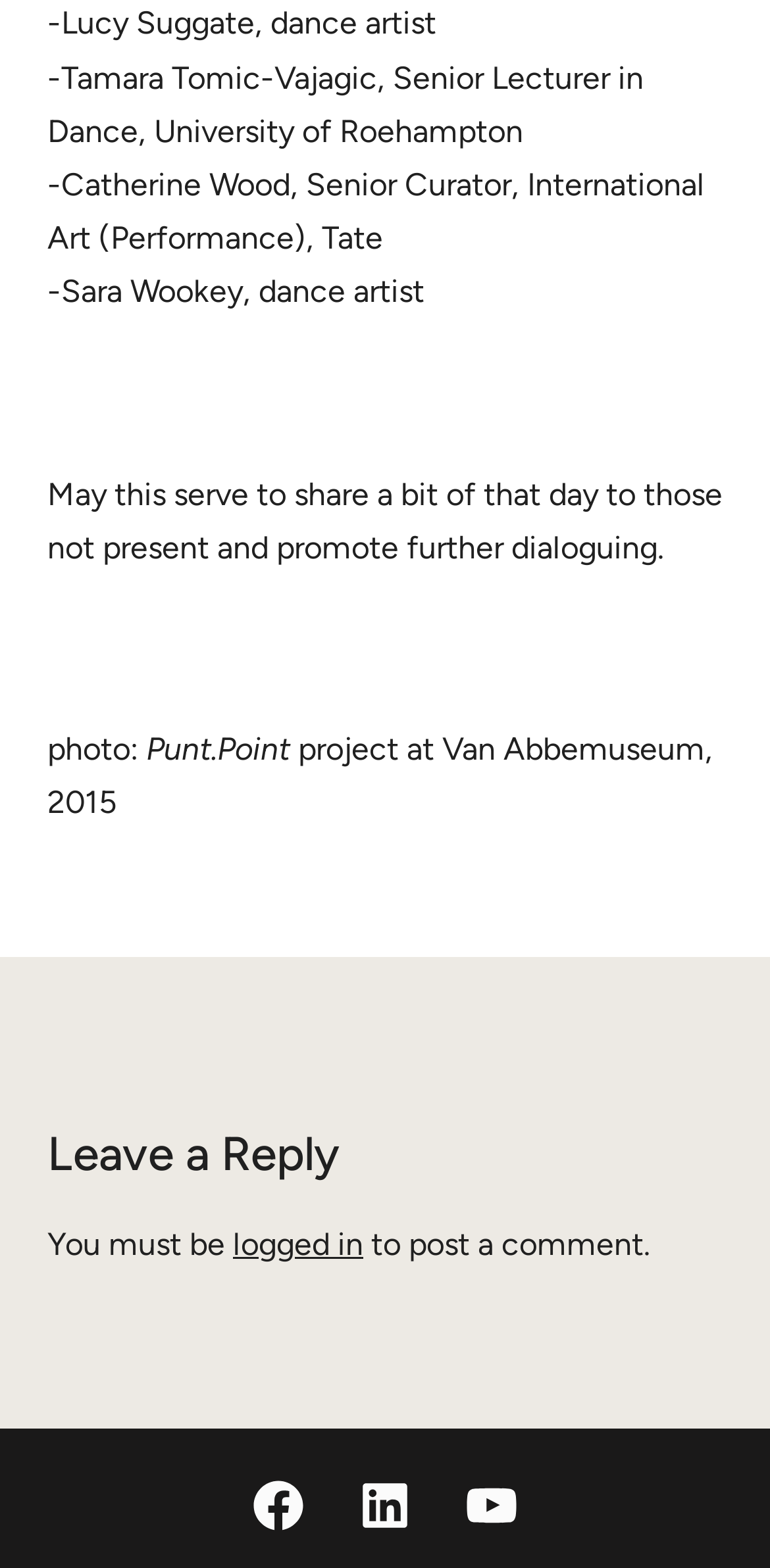Please determine the bounding box coordinates for the UI element described as: "logged in".

[0.303, 0.781, 0.472, 0.805]